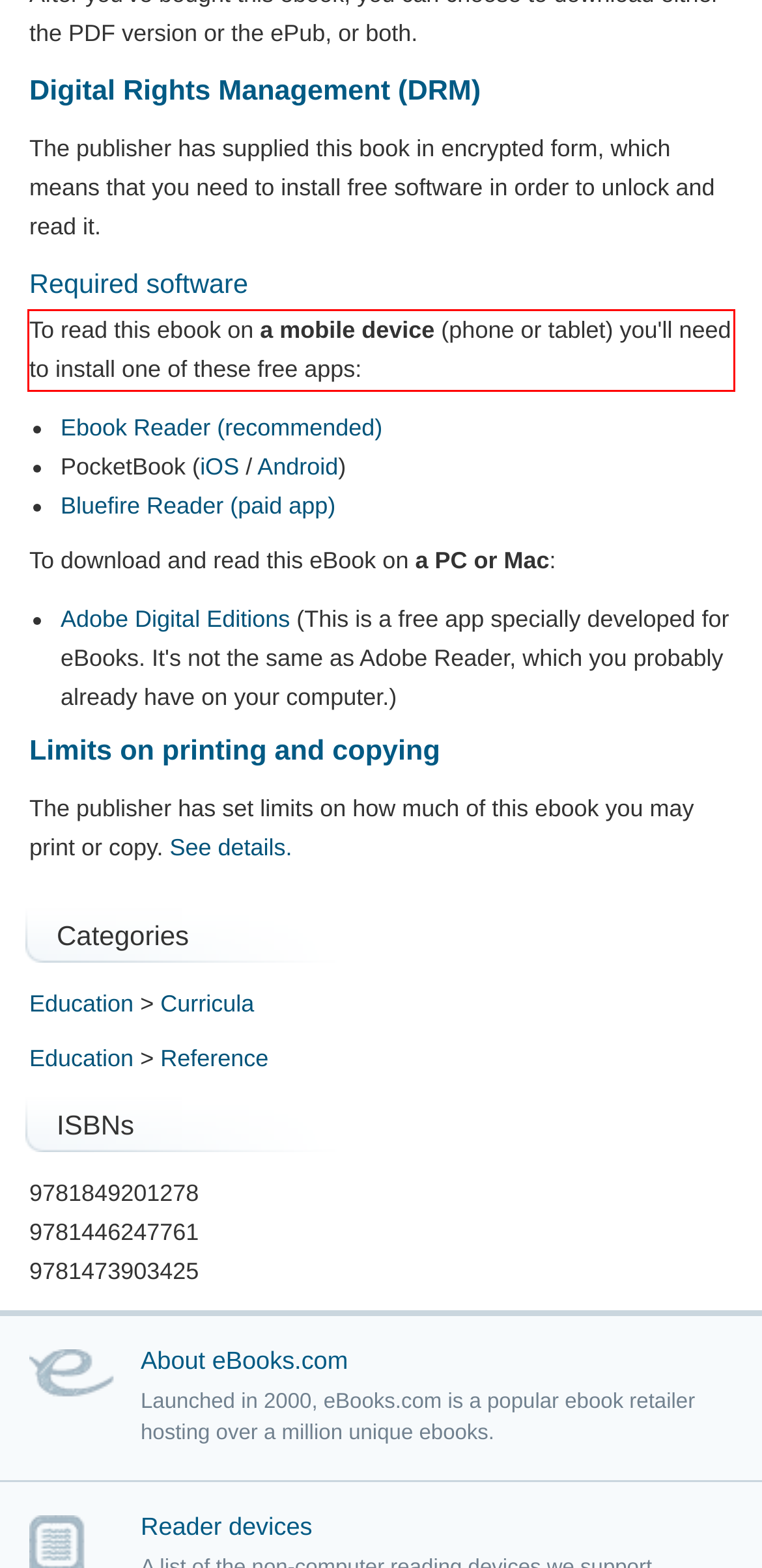In the screenshot of the webpage, find the red bounding box and perform OCR to obtain the text content restricted within this red bounding box.

To read this ebook on a mobile device (phone or tablet) you'll need to install one of these free apps: